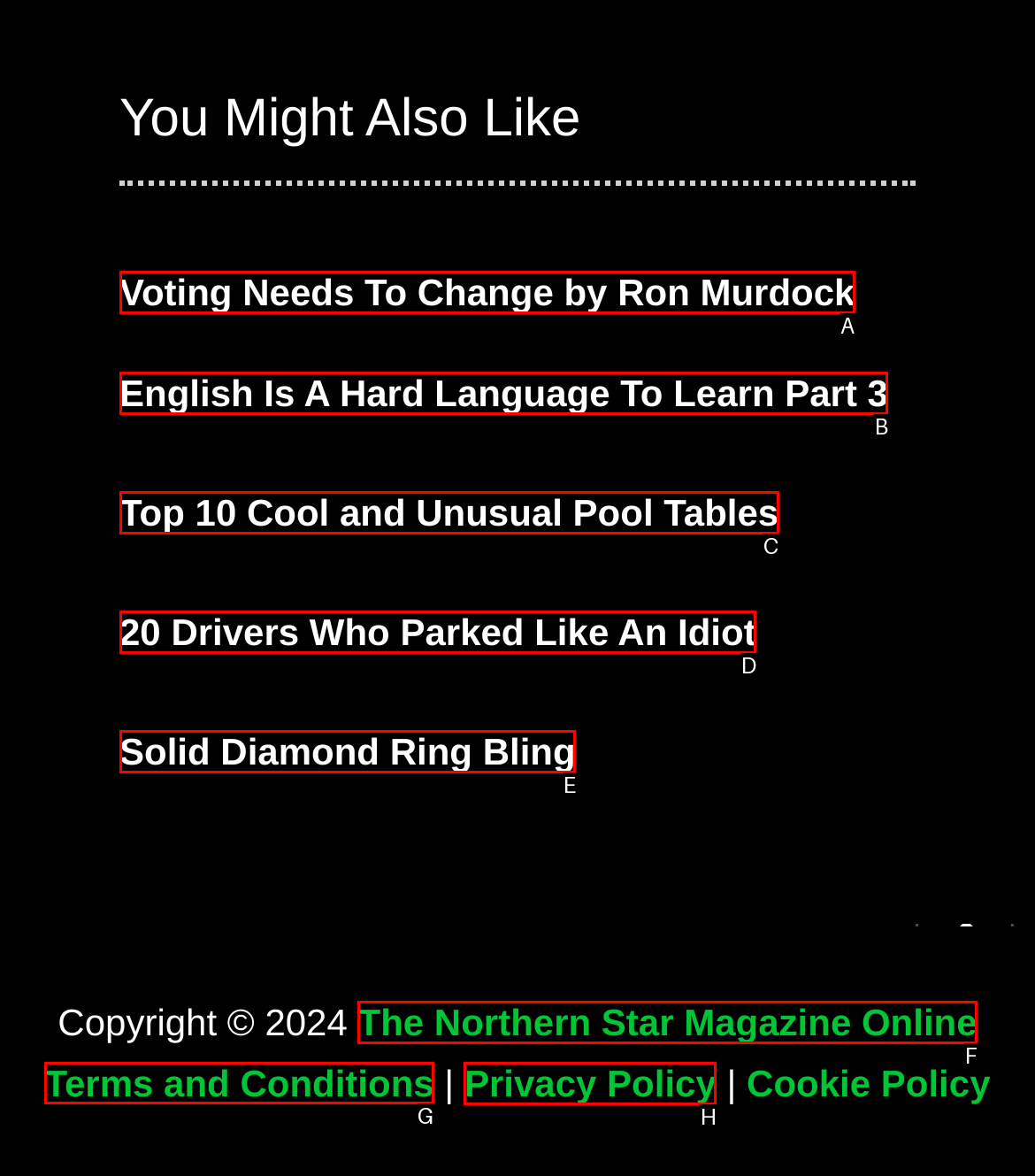Determine which element should be clicked for this task: Read 'Terms and Conditions'
Answer with the letter of the selected option.

G